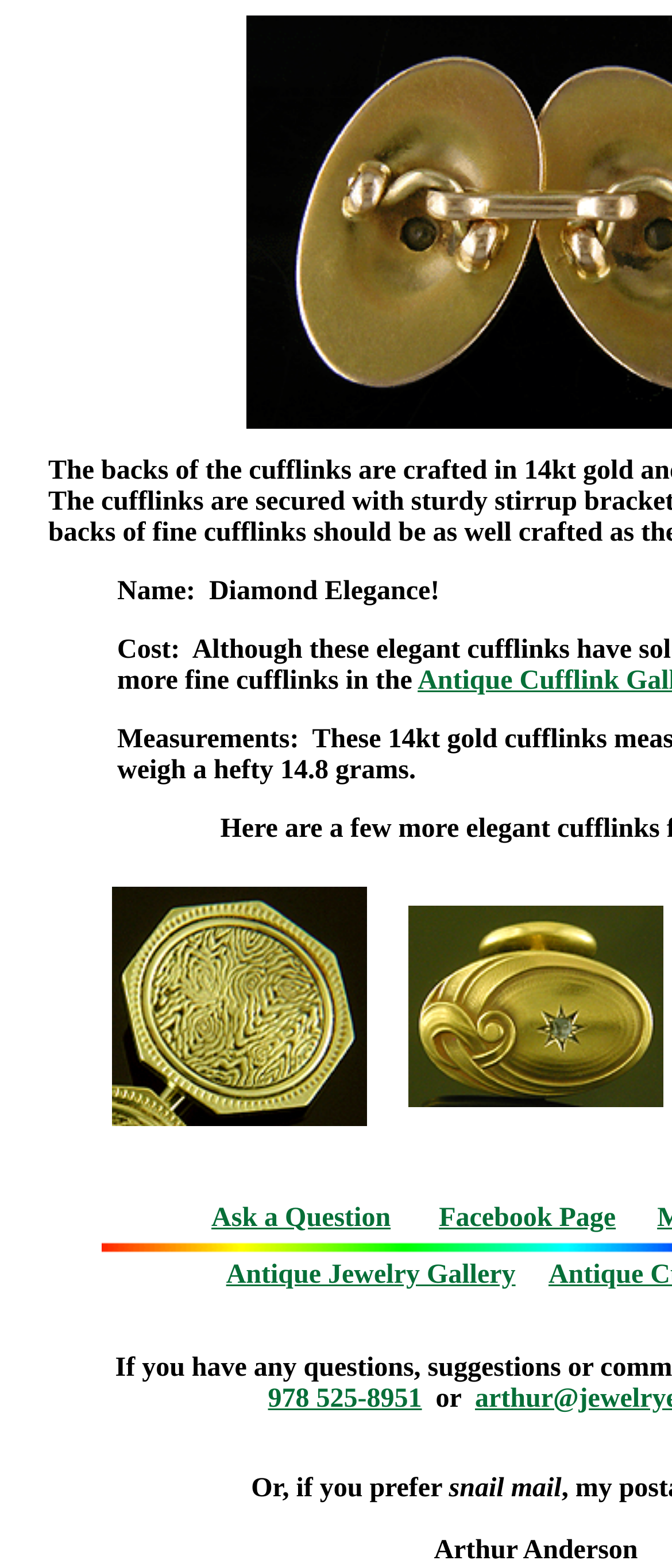Who is the owner of the antique jewelry gallery? Look at the image and give a one-word or short phrase answer.

Arthur Anderson